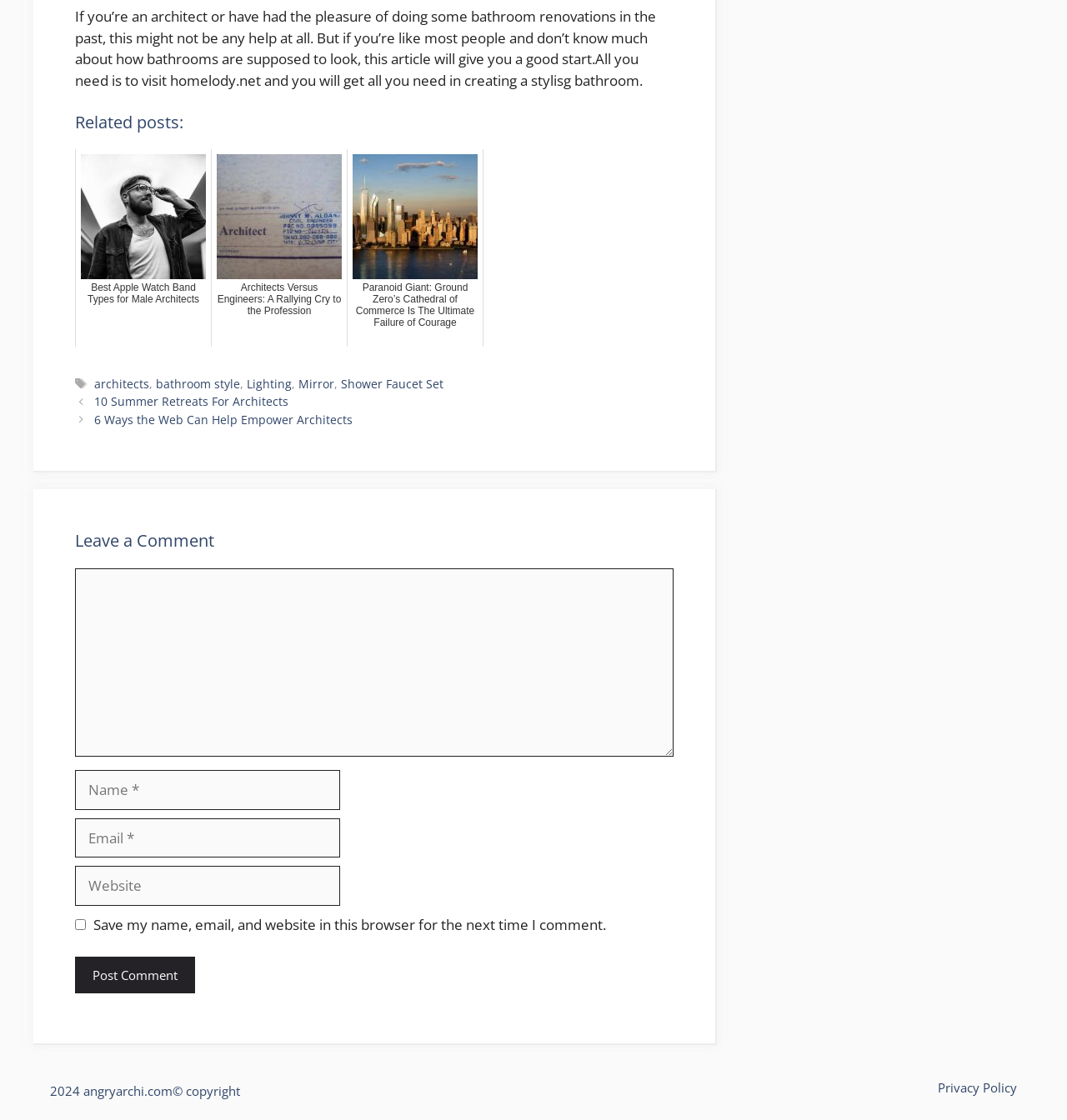What is the topic of the article?
Please ensure your answer is as detailed and informative as possible.

The topic of the article can be inferred from the text 'If you’re an architect or have had the pleasure of doing some bathroom renovations in the past, this might not be any help at all. But if you’re like most people and don’t know much about how bathrooms are supposed to look, this article will give you a good start.' which suggests that the article is about bathroom style or design.